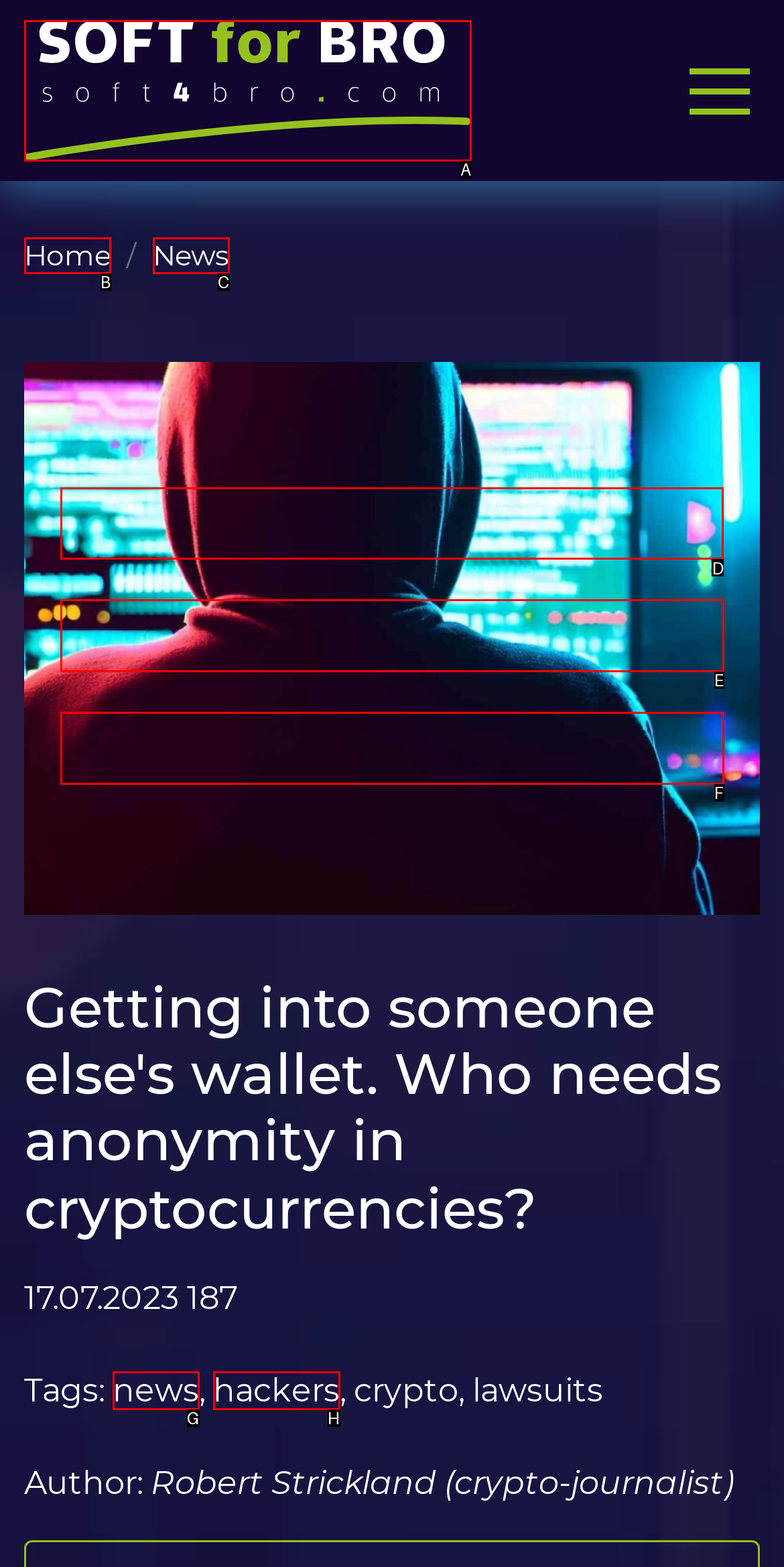Select the HTML element to finish the task: Click on the 'Software' link Reply with the letter of the correct option.

D